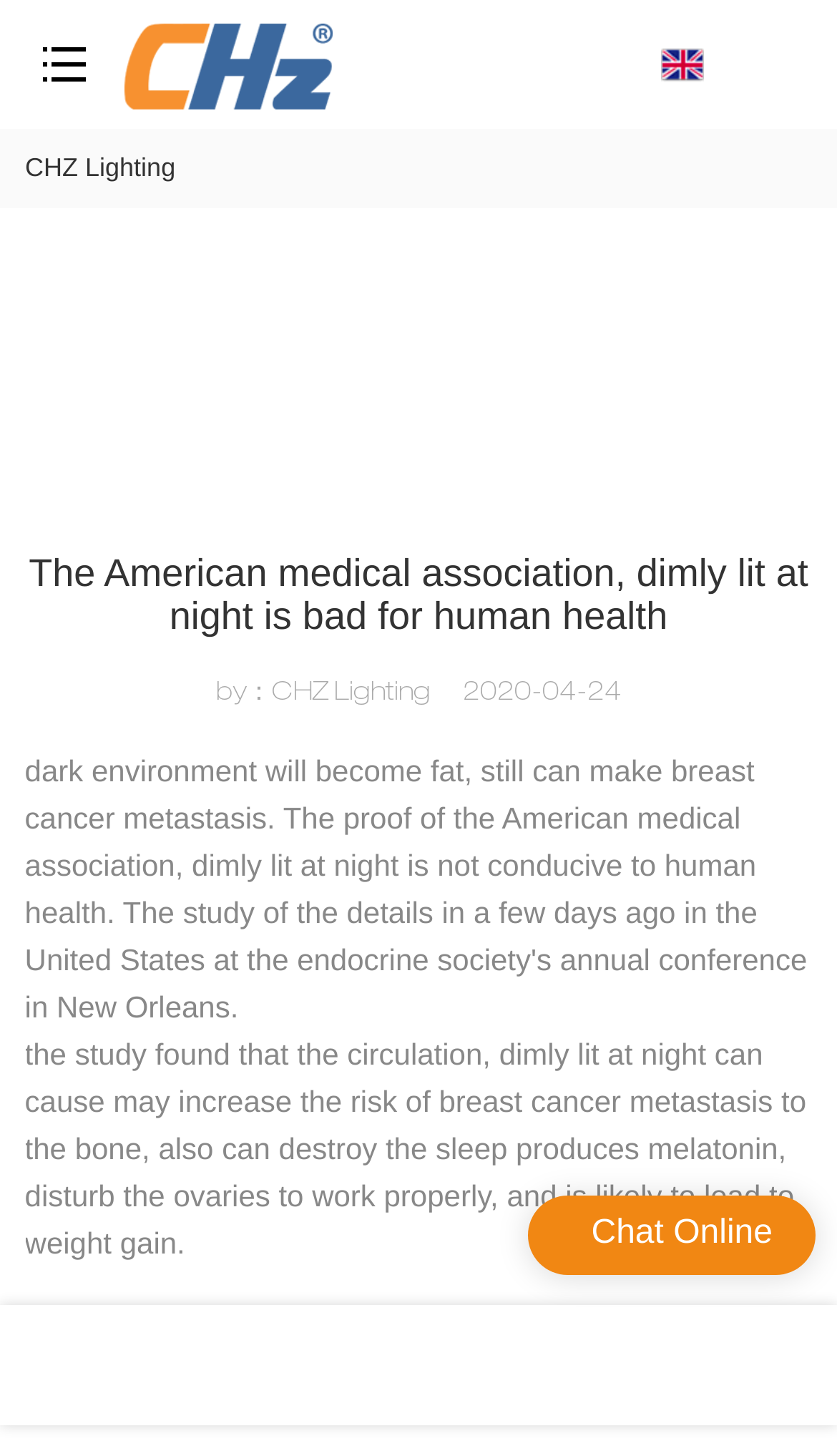What is the company name?
Look at the image and respond to the question as thoroughly as possible.

The company name can be found in the logo link at the top left corner of the webpage, which says 'Logo | CHZ Lighting | chz-lighting.com'.